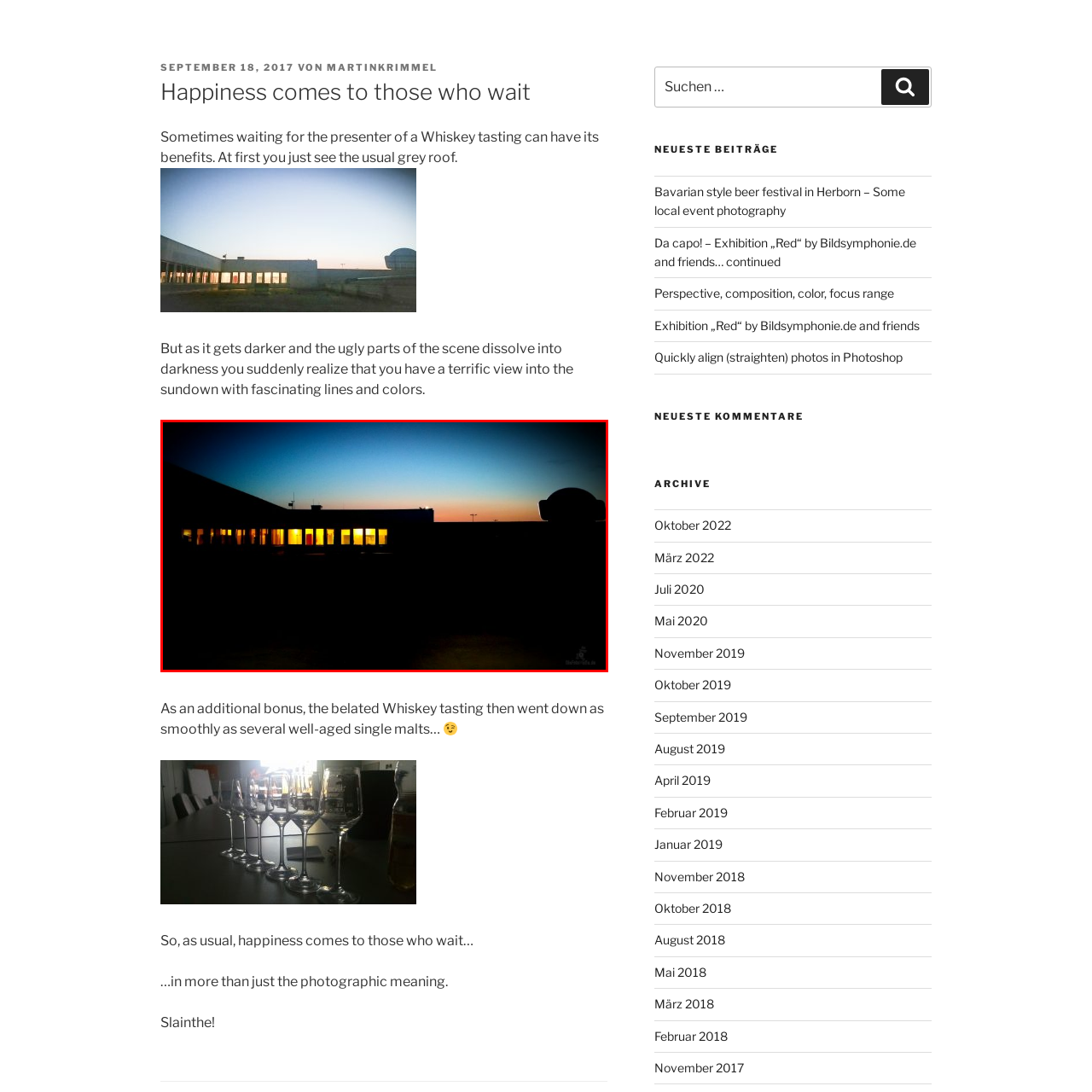What is the lighting condition on the left side of the building?  
Observe the image highlighted by the red bounding box and supply a detailed response derived from the visual information in the image.

The caption states that the 'radiance emanating from the windows on the left side of the structure contrasts strikingly with the darkness surrounding it', indicating that the lighting condition on the left side of the building is radiant.